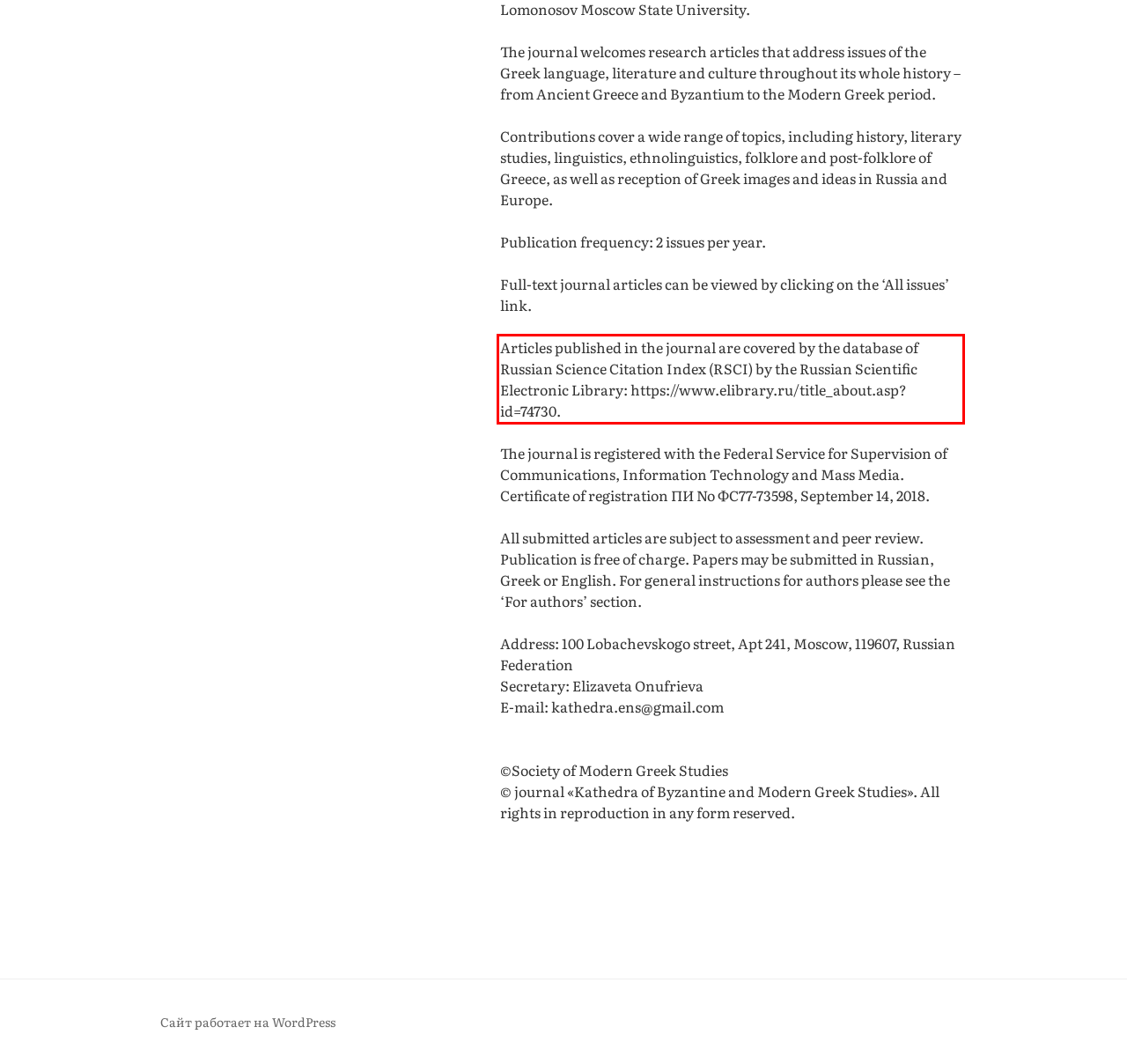Using the provided screenshot, read and generate the text content within the red-bordered area.

Articles published in the journal are covered by the database of Russian Science Citation Index (RSCI) by the Russian Scientific Electronic Library: https://www.elibrary.ru/title_about.asp?id=74730.